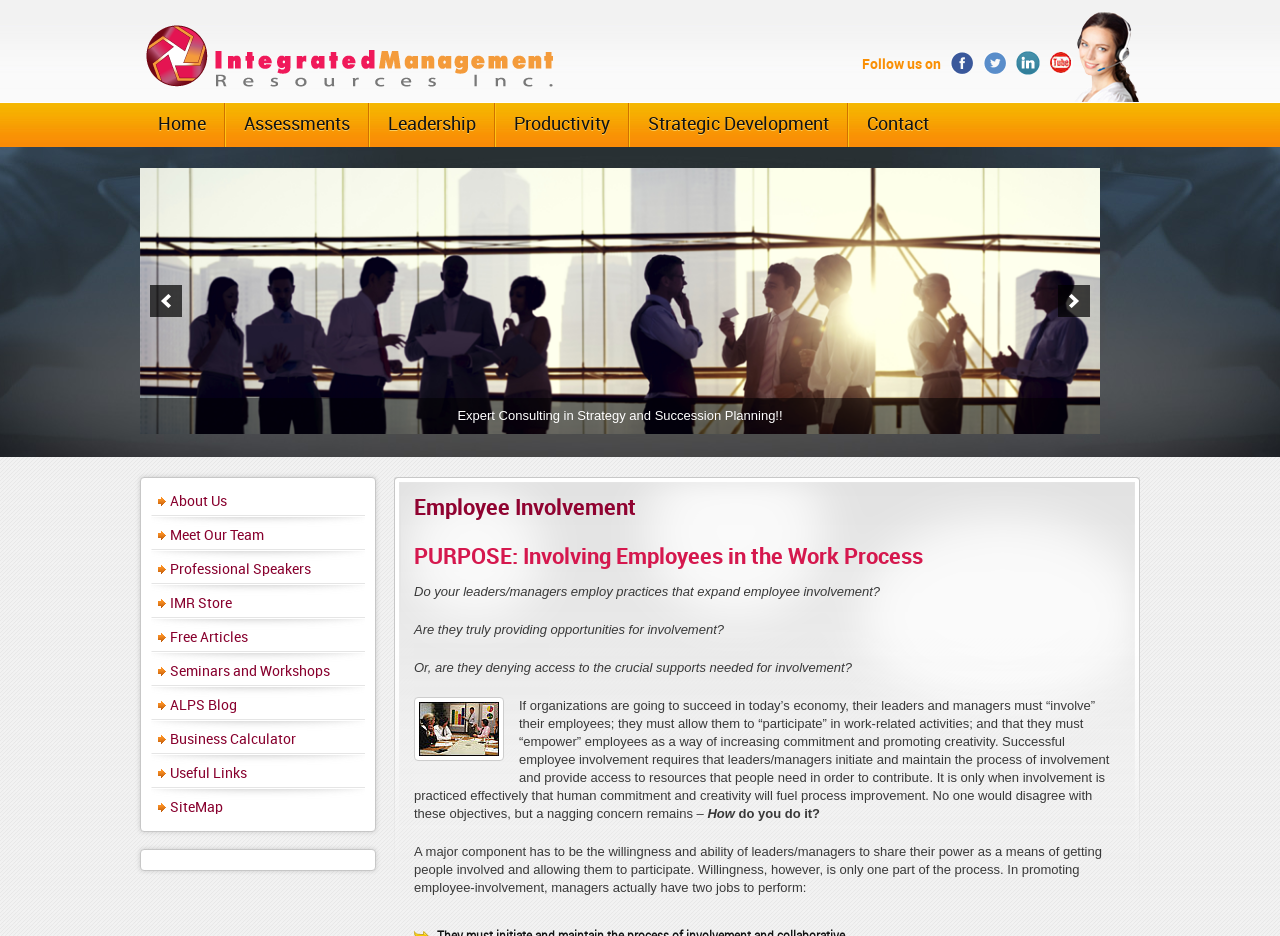Determine the bounding box coordinates of the clickable element necessary to fulfill the instruction: "Learn about the company". Provide the coordinates as four float numbers within the 0 to 1 range, i.e., [left, top, right, bottom].

[0.123, 0.529, 0.285, 0.544]